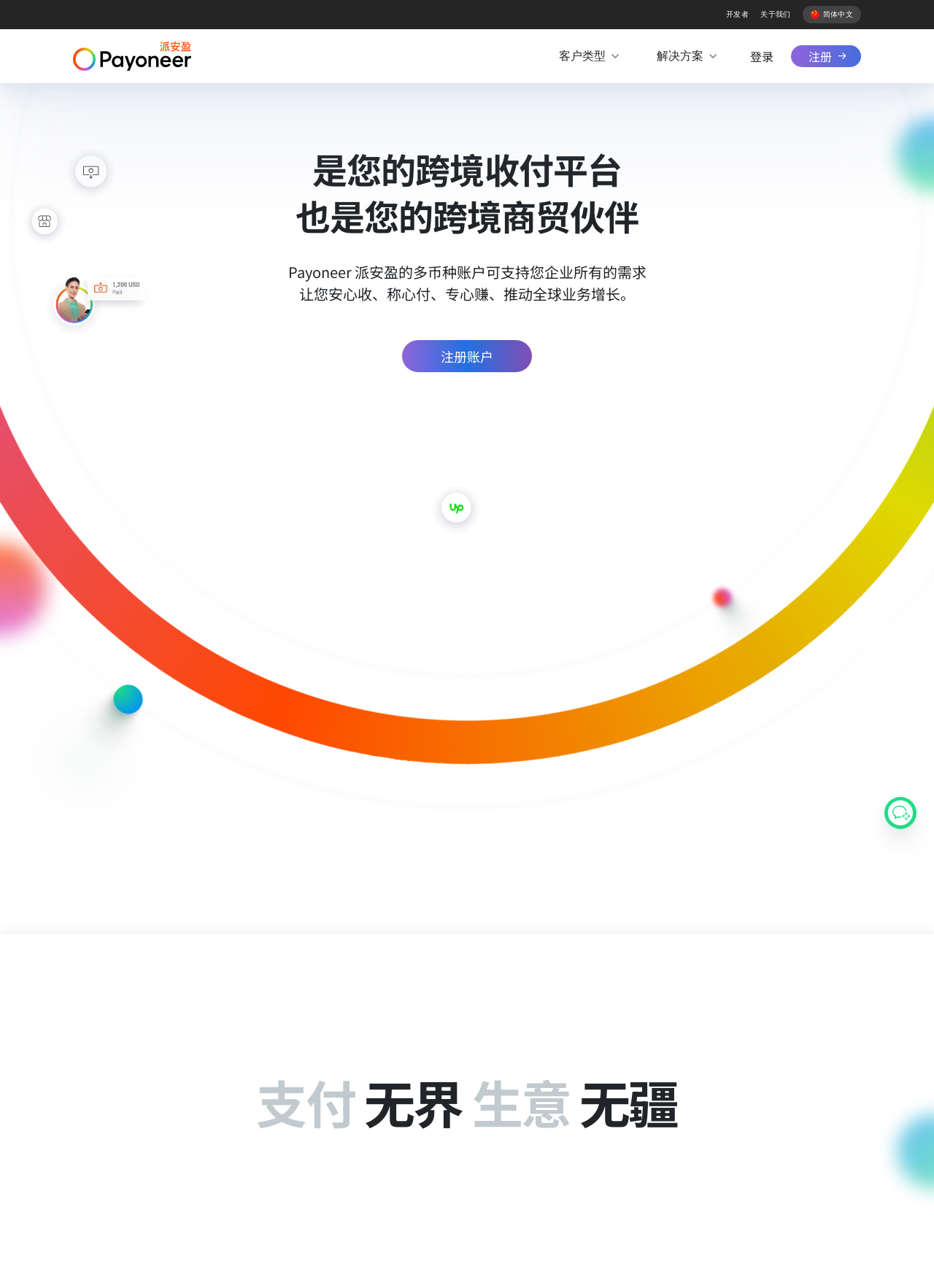What can be supported by Payoneer's multi-currency account? Analyze the screenshot and reply with just one word or a short phrase.

All enterprise needs